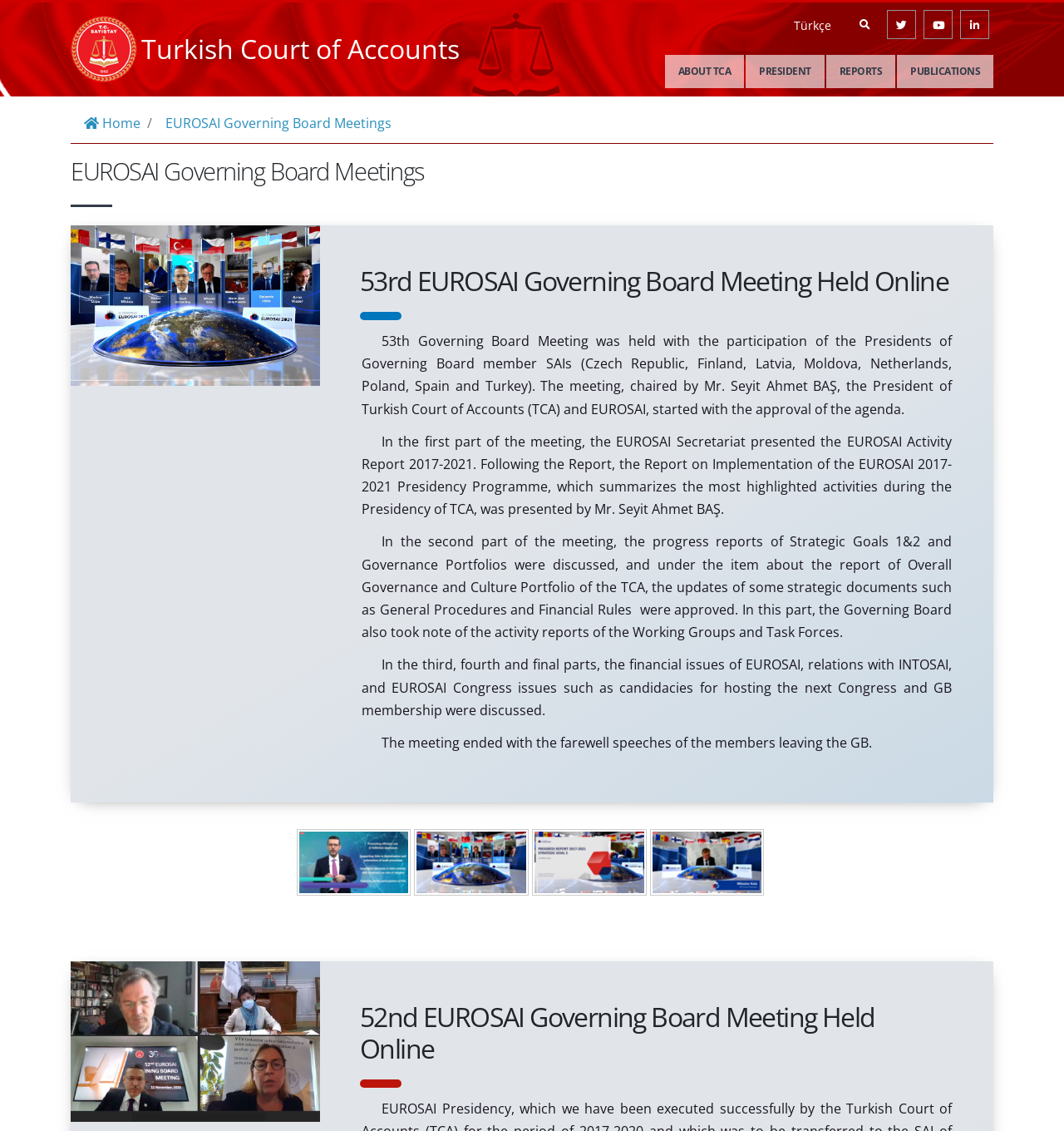Using the element description: "Turkish Court of Accounts", determine the bounding box coordinates. The coordinates should be in the format [left, top, right, bottom], with values between 0 and 1.

[0.133, 0.027, 0.432, 0.059]